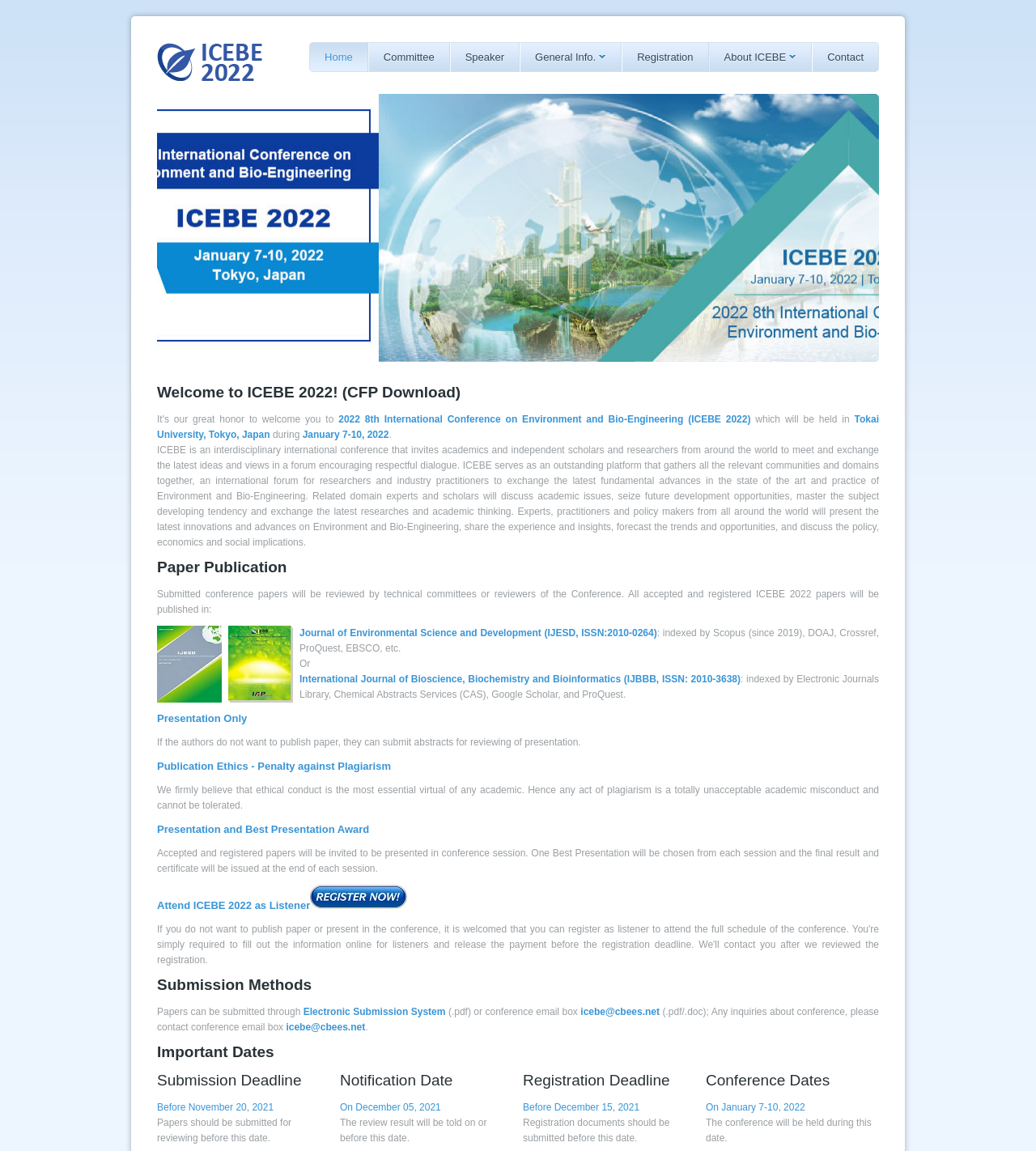Locate the bounding box coordinates of the clickable area to execute the instruction: "Submit a paper through the 'Electronic Submission System'". Provide the coordinates as four float numbers between 0 and 1, represented as [left, top, right, bottom].

[0.293, 0.874, 0.43, 0.884]